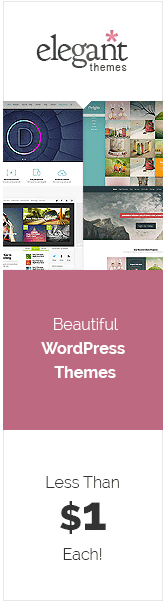What is the offer for the WordPress themes? Refer to the image and provide a one-word or short phrase answer.

Less Than $1 Each